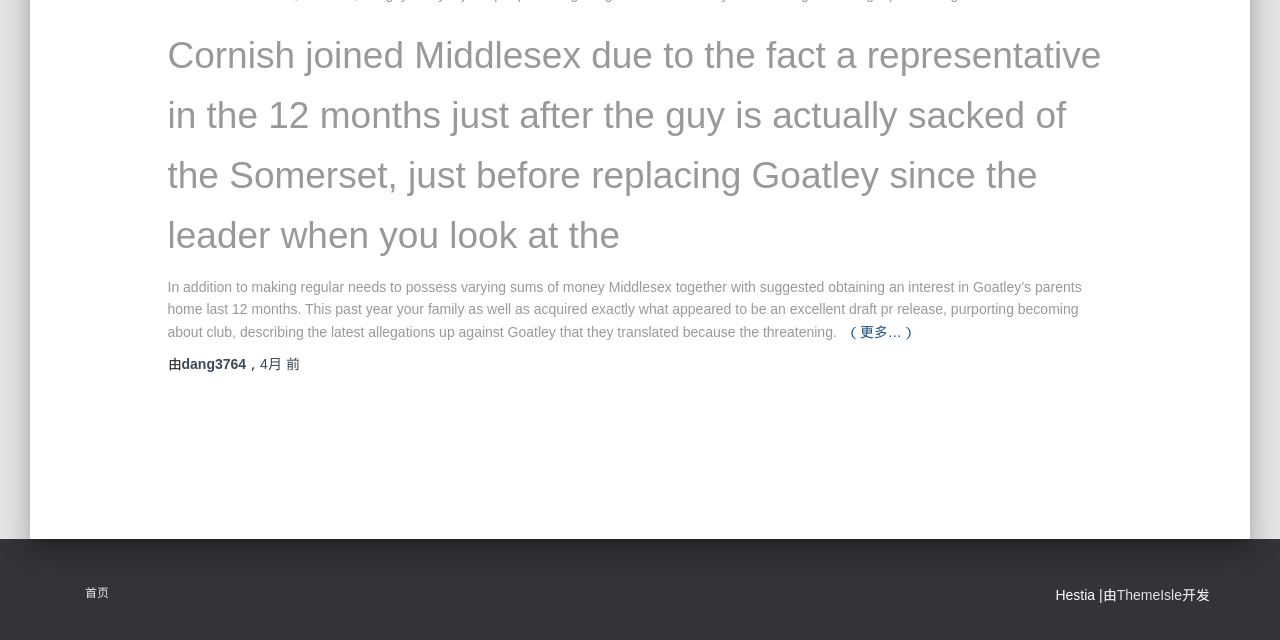Determine the bounding box for the HTML element described here: "dang3764". The coordinates should be given as [left, top, right, bottom] with each number being a float between 0 and 1.

[0.142, 0.557, 0.192, 0.582]